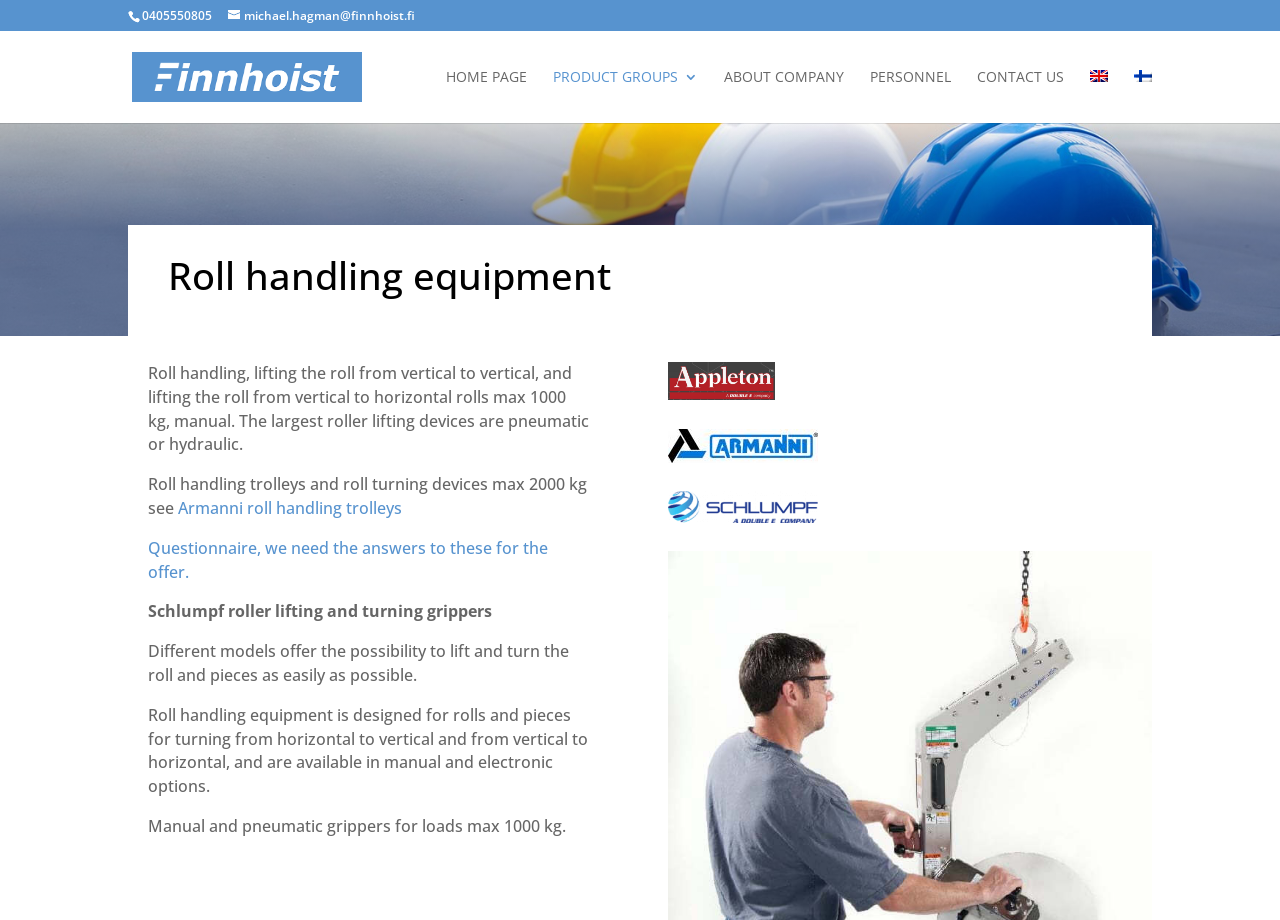Find the bounding box coordinates of the UI element according to this description: "Design jobs".

None